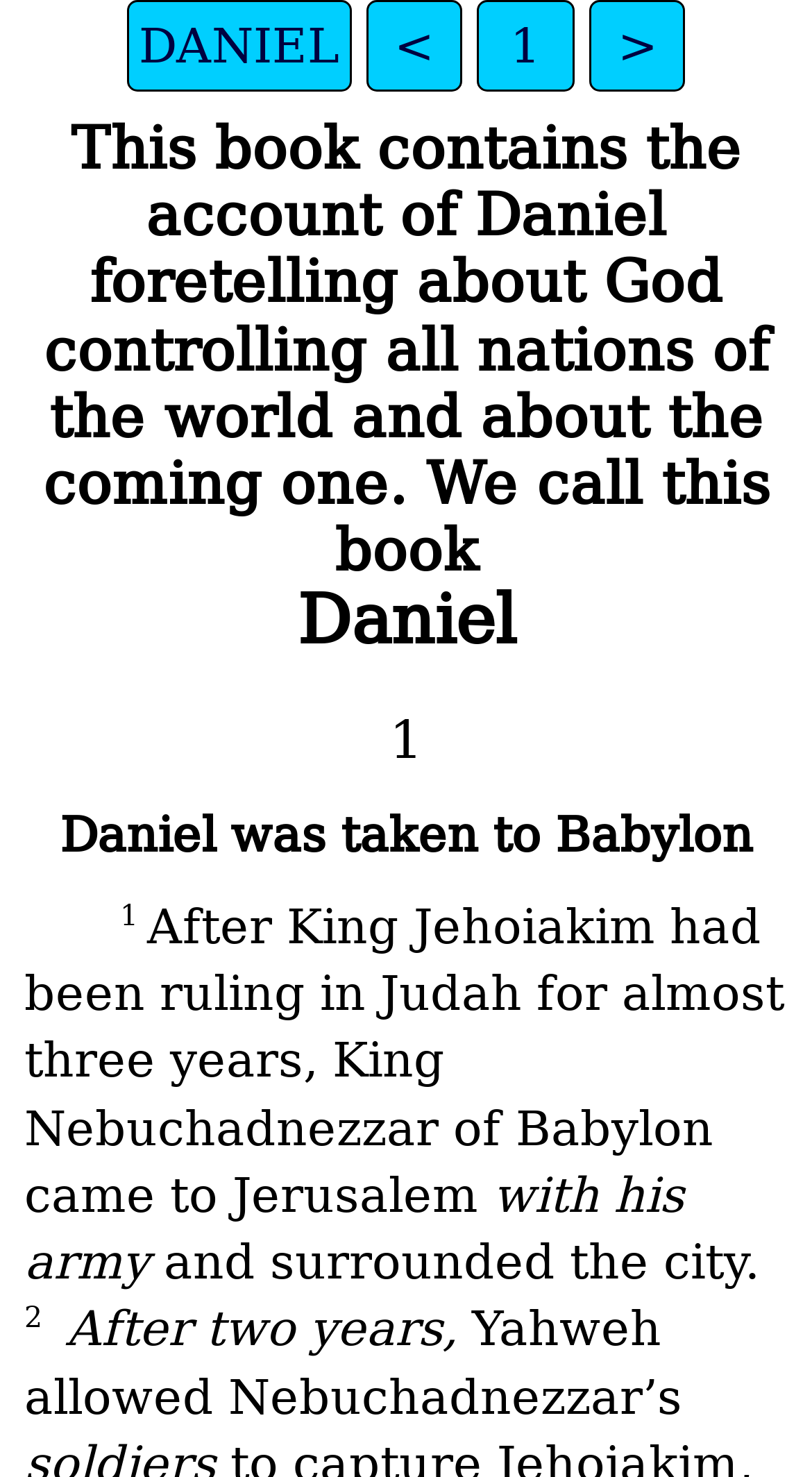Use a single word or phrase to answer the question:
What happened to Jerusalem after two years?

Yahweh allowed Nebuchadnezzar’s